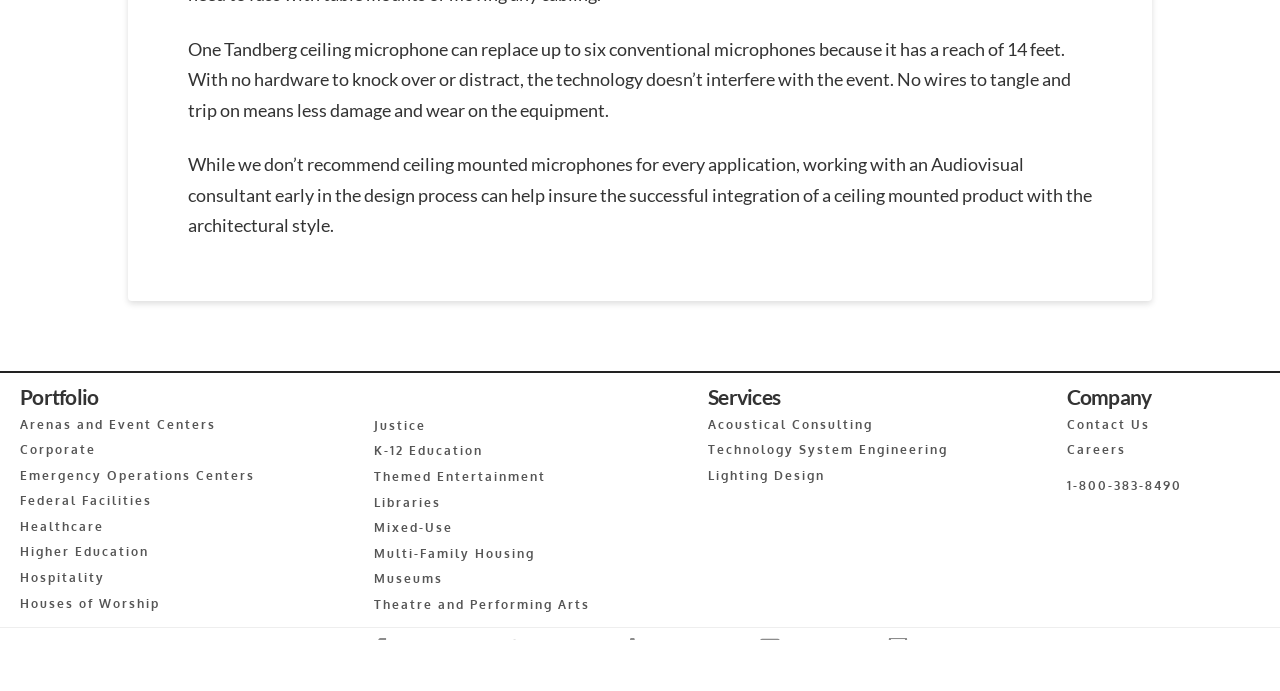Specify the bounding box coordinates (top-left x, top-left y, bottom-right x, bottom-right y) of the UI element in the screenshot that matches this description: Houses of Worship

[0.0, 0.855, 0.276, 0.892]